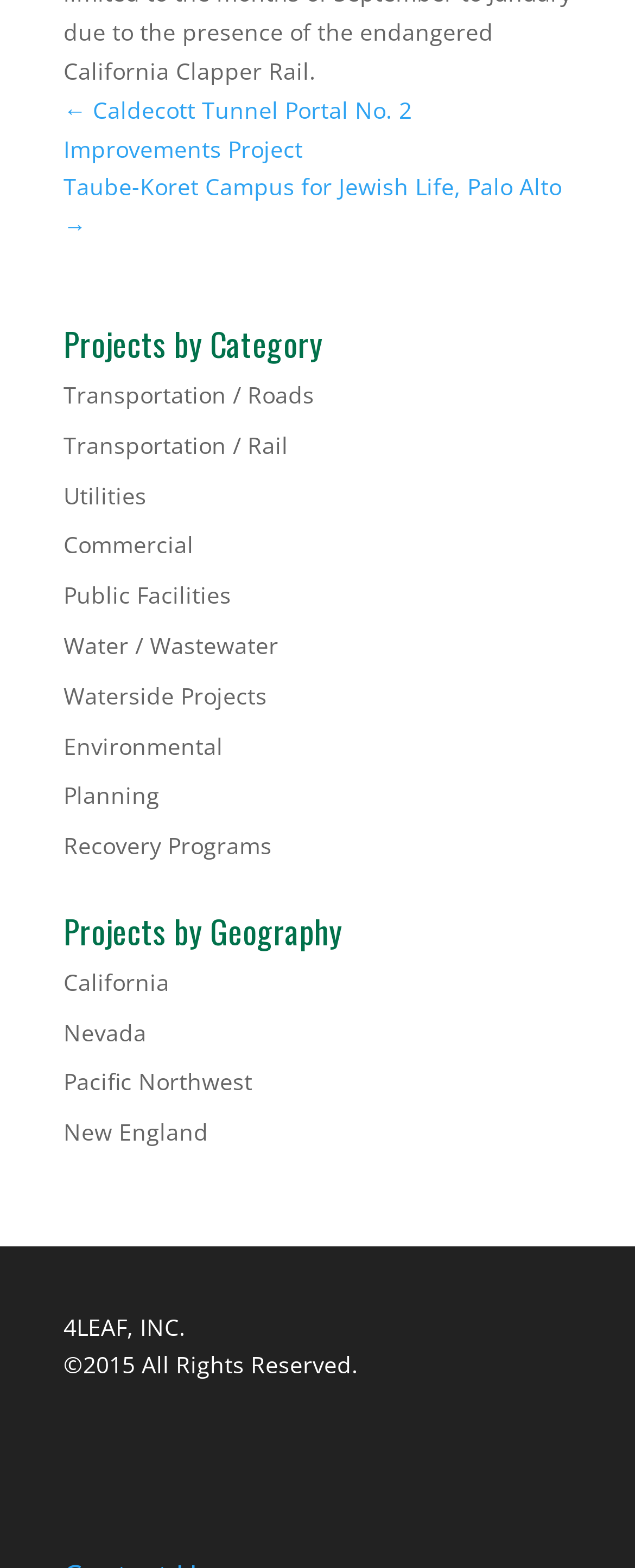Provide the bounding box coordinates of the HTML element described by the text: "Advisory Board".

None